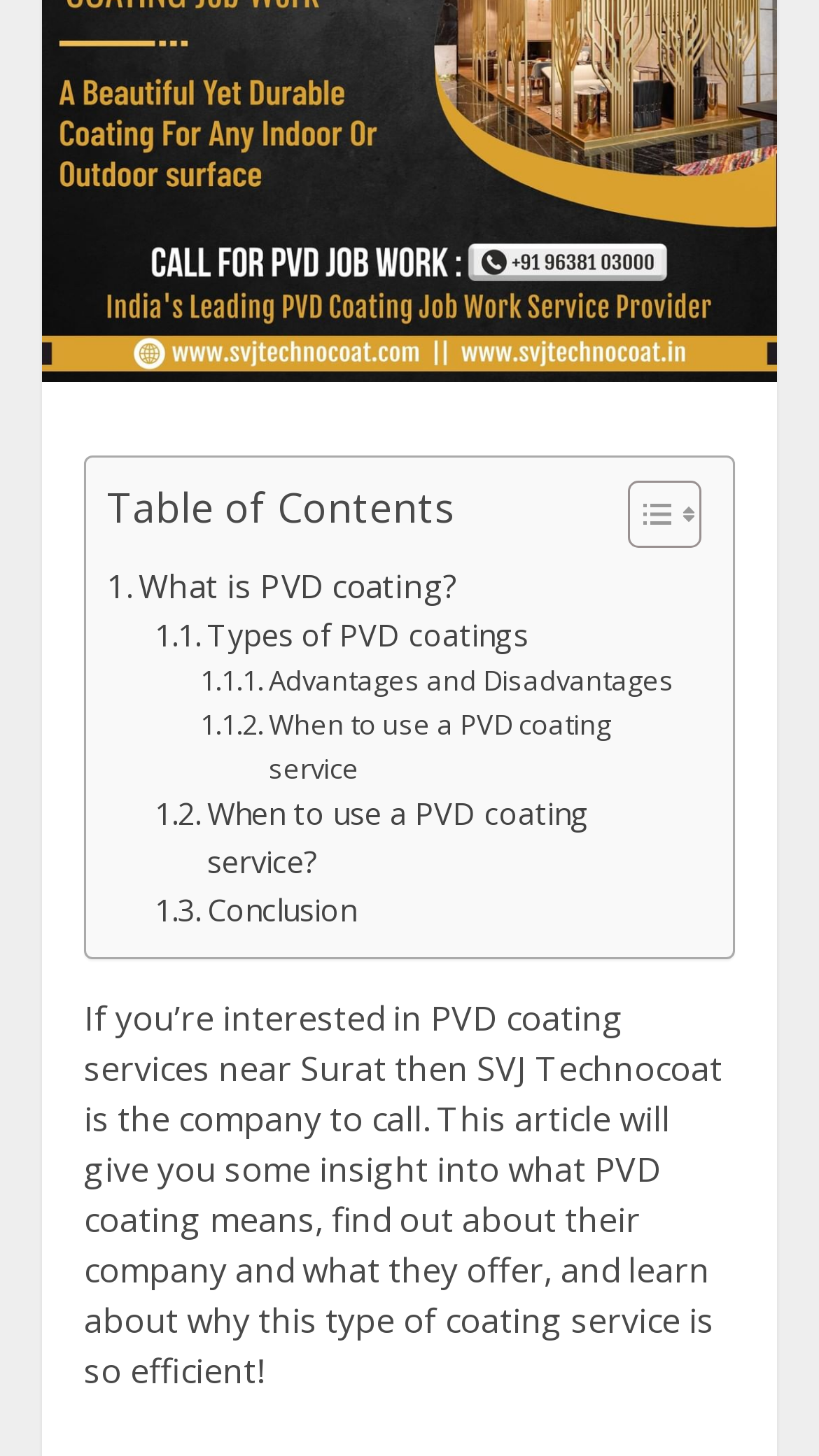Examine the image carefully and respond to the question with a detailed answer: 
What is the topic of the article?

The topic of the article is obtained by reading the text and links in the webpage, which all relate to PVD coating, its types, advantages, and disadvantages.